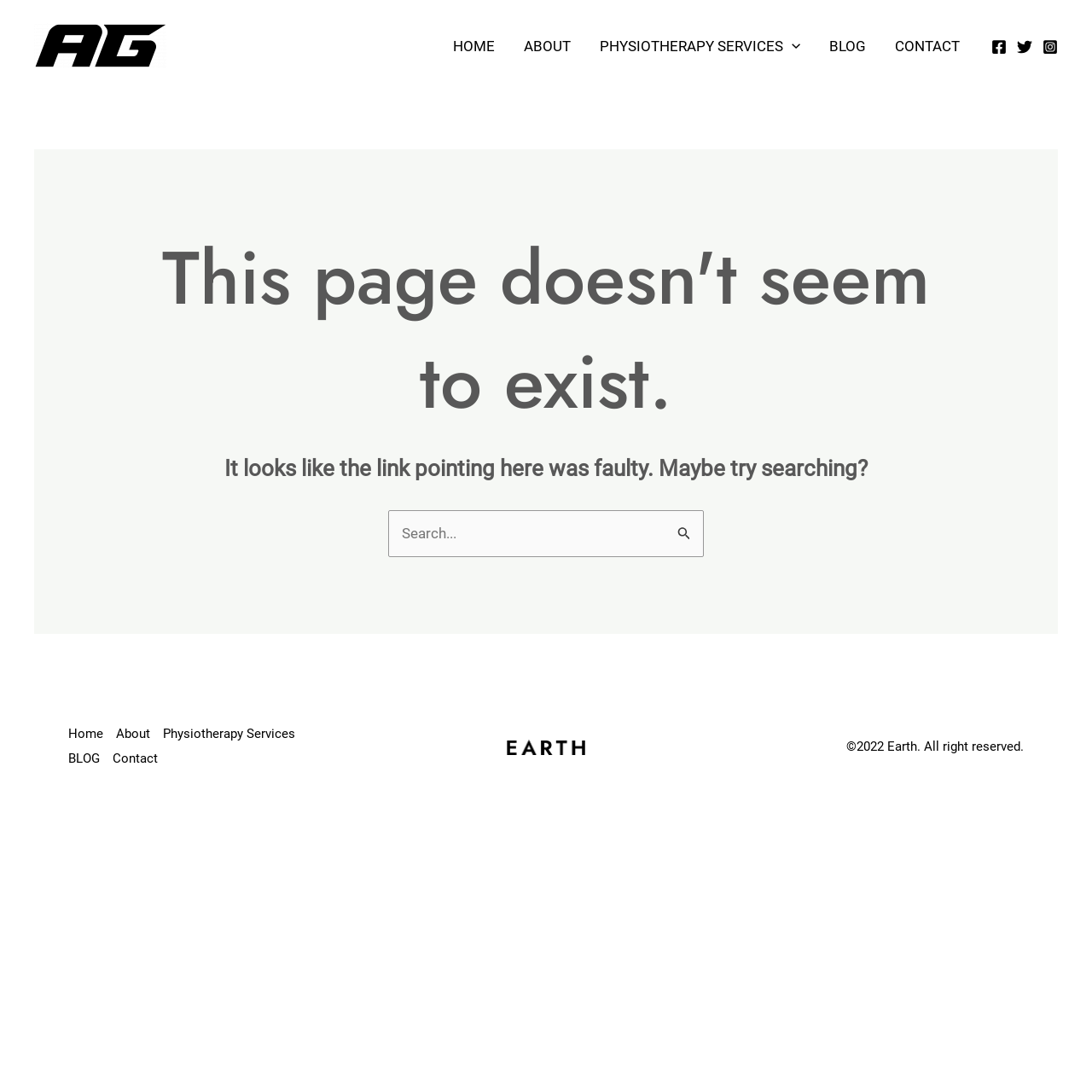What is the purpose of the search box?
Please provide a single word or phrase as your answer based on the screenshot.

To search for something